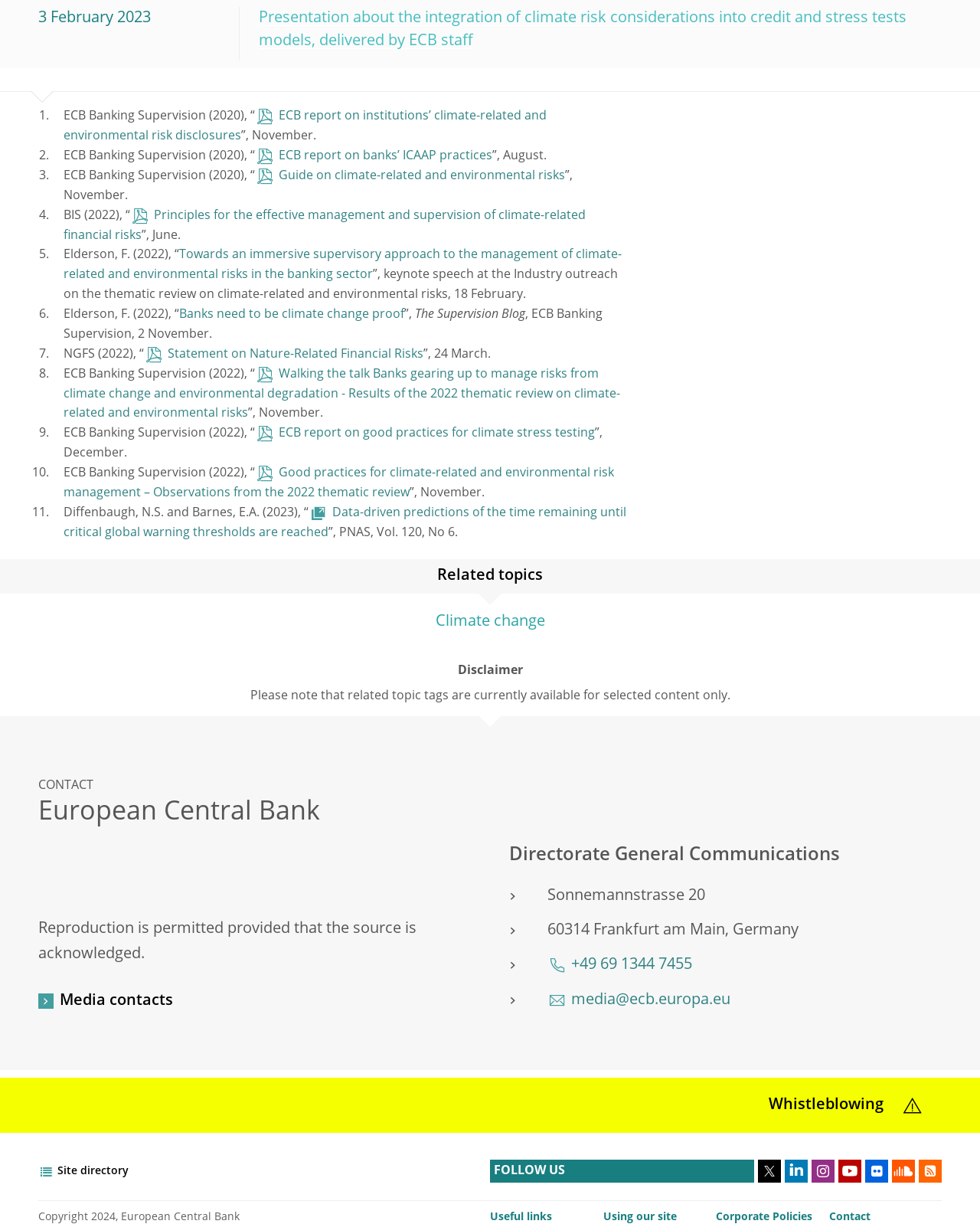Please study the image and answer the question comprehensively:
What is the purpose of the 'CONTACT' section?

The 'CONTACT' section is located at the bottom of the webpage and provides contact information, including address, phone number, and email, which can be found in the StaticText elements with bounding box coordinates [0.039, 0.637, 0.095, 0.647] and surrounding elements.